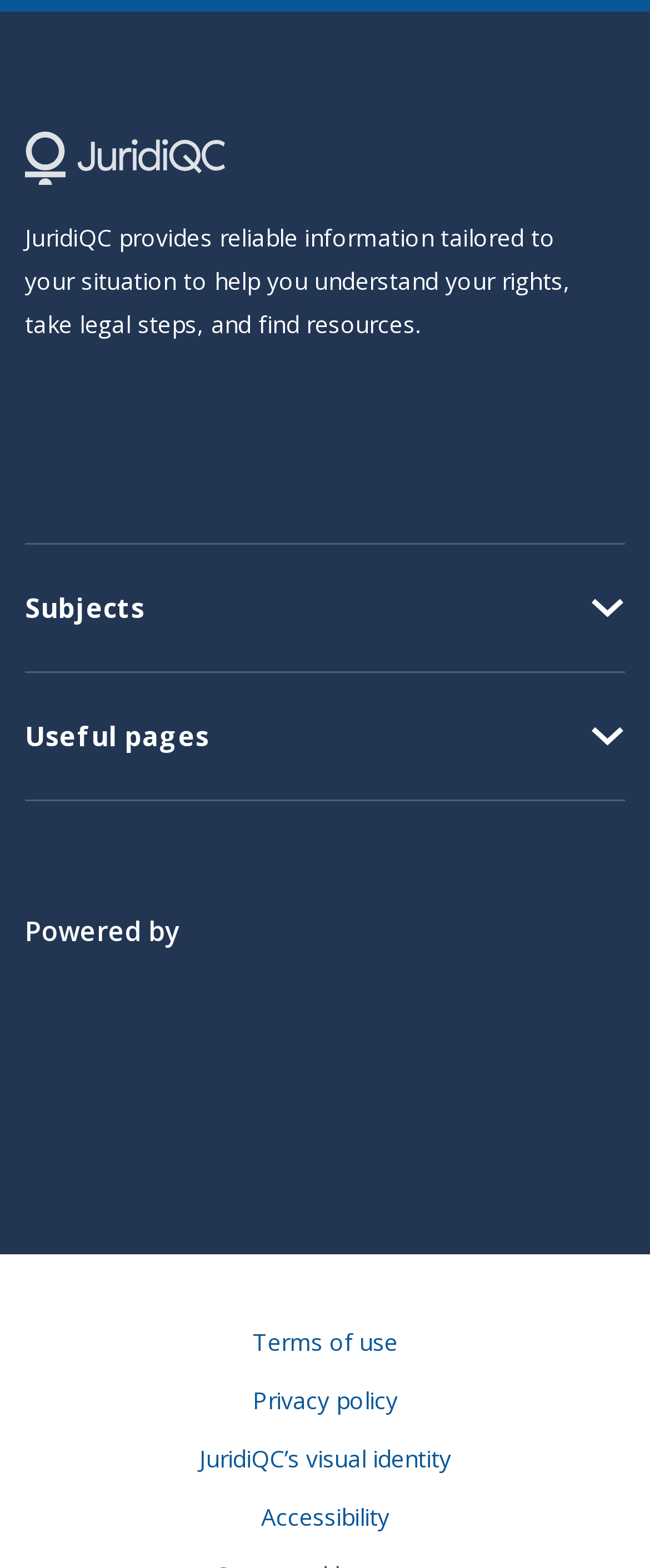Pinpoint the bounding box coordinates of the area that should be clicked to complete the following instruction: "Click the logo of JuridiQC". The coordinates must be given as four float numbers between 0 and 1, i.e., [left, top, right, bottom].

[0.038, 0.084, 0.346, 0.118]